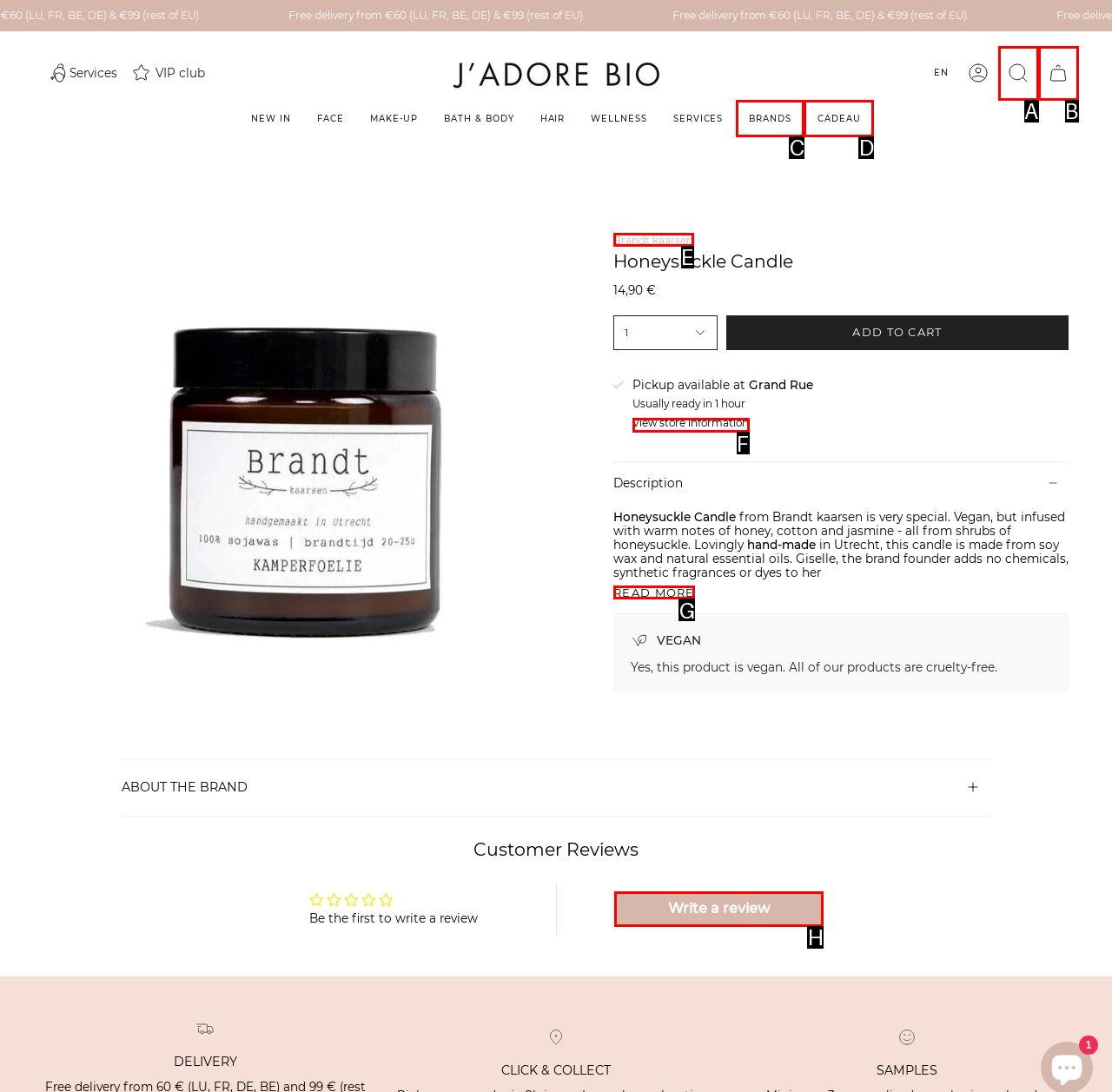Based on the description: Write a review, select the HTML element that fits best. Provide the letter of the matching option.

H